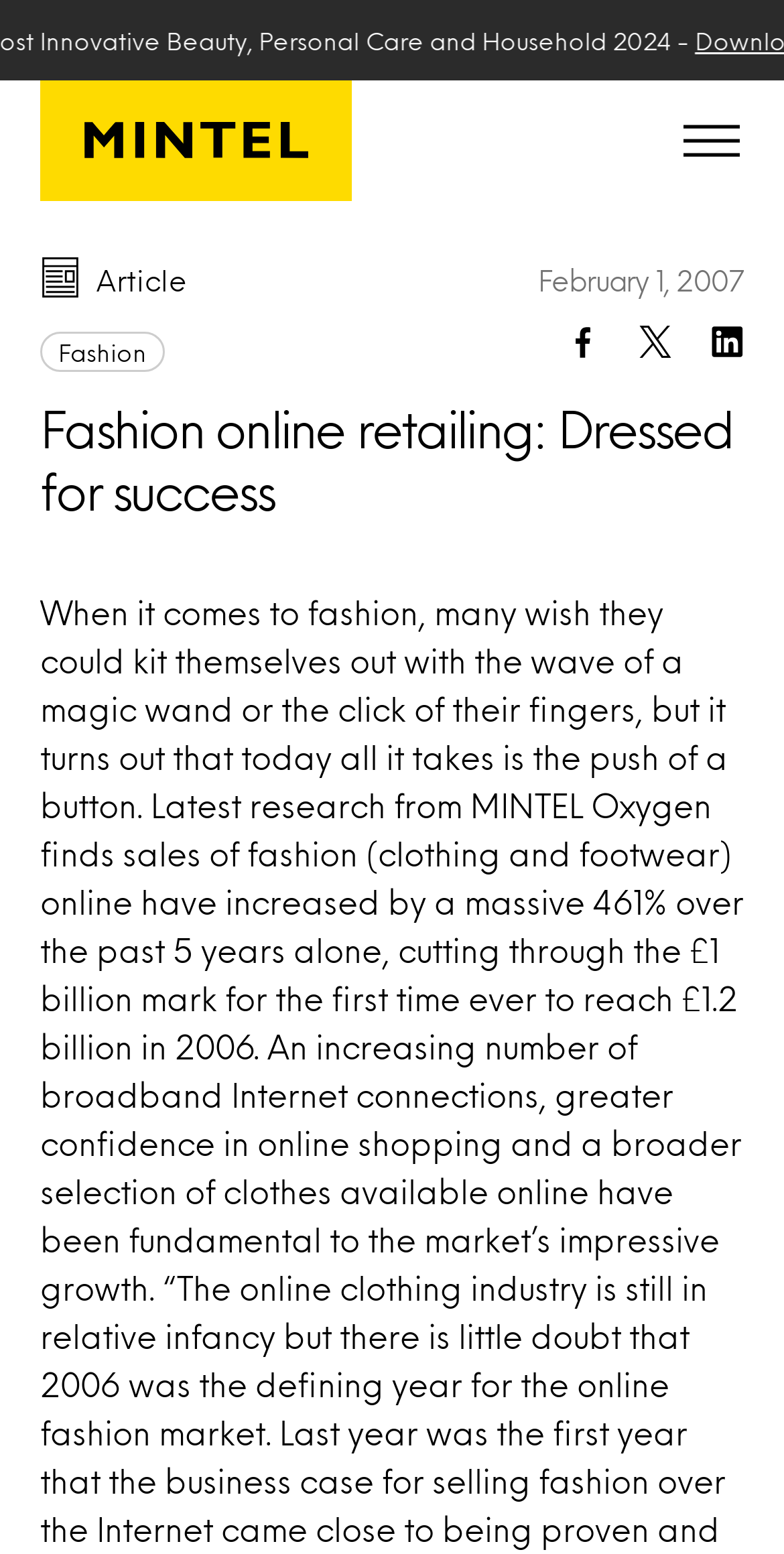Give a one-word or one-phrase response to the question:
What is the category of the article?

Fashion